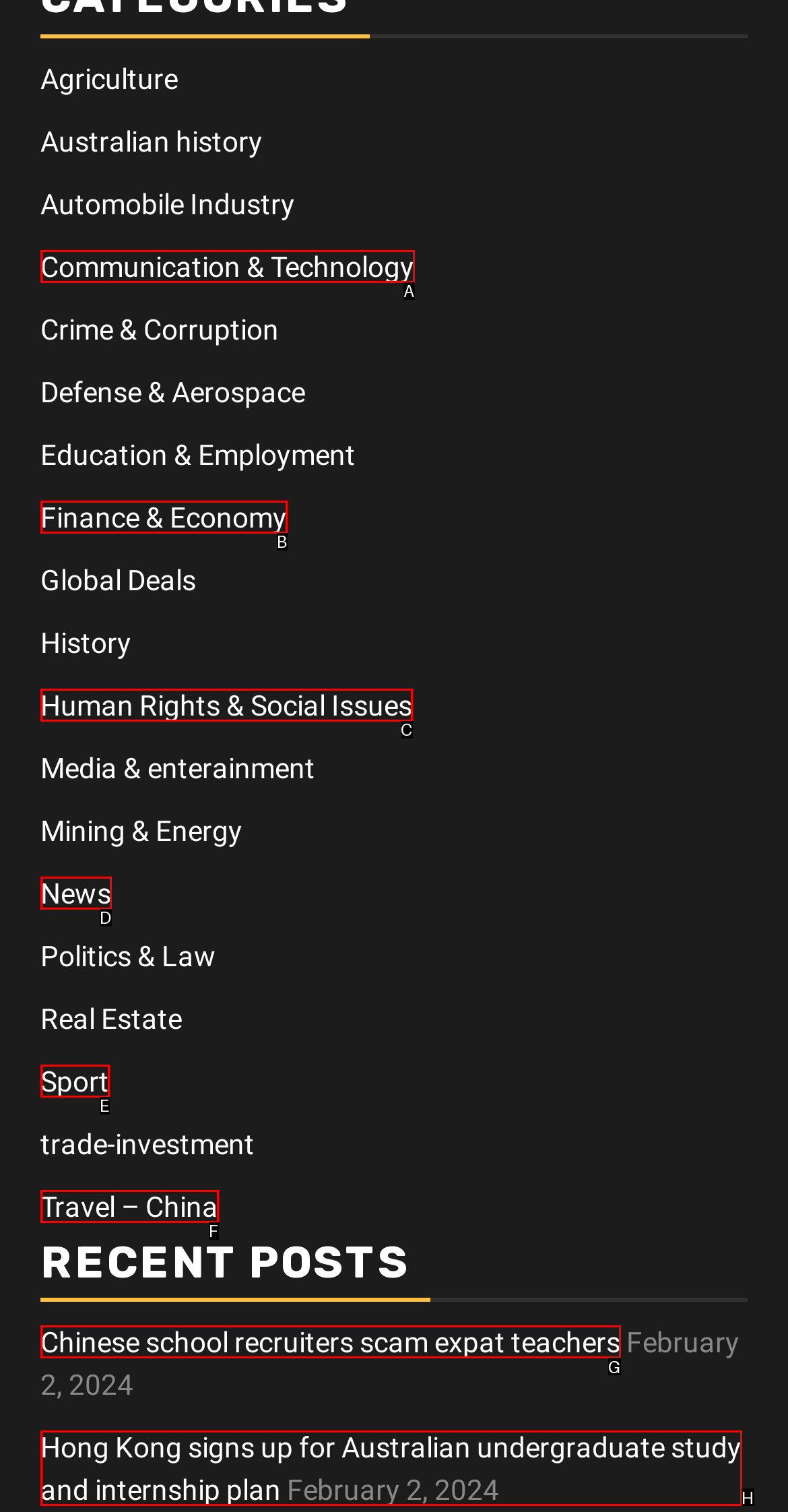Identify the UI element that corresponds to this description: aria-label="open menu"
Respond with the letter of the correct option.

None